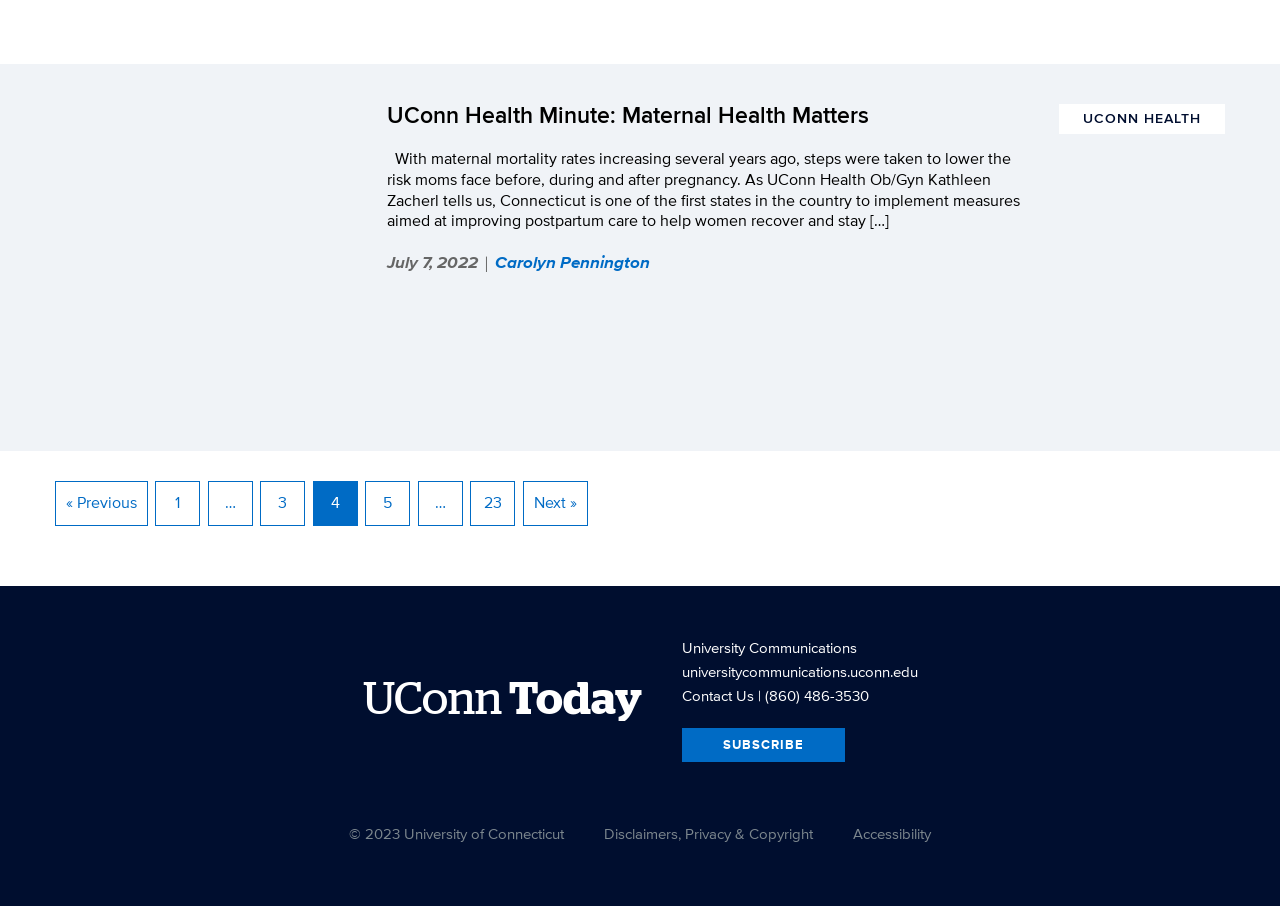Please identify the bounding box coordinates of the region to click in order to complete the given instruction: "Read about UConn Health Minute: Maternal Health Matters". The coordinates should be four float numbers between 0 and 1, i.e., [left, top, right, bottom].

[0.277, 0.114, 0.704, 0.164]